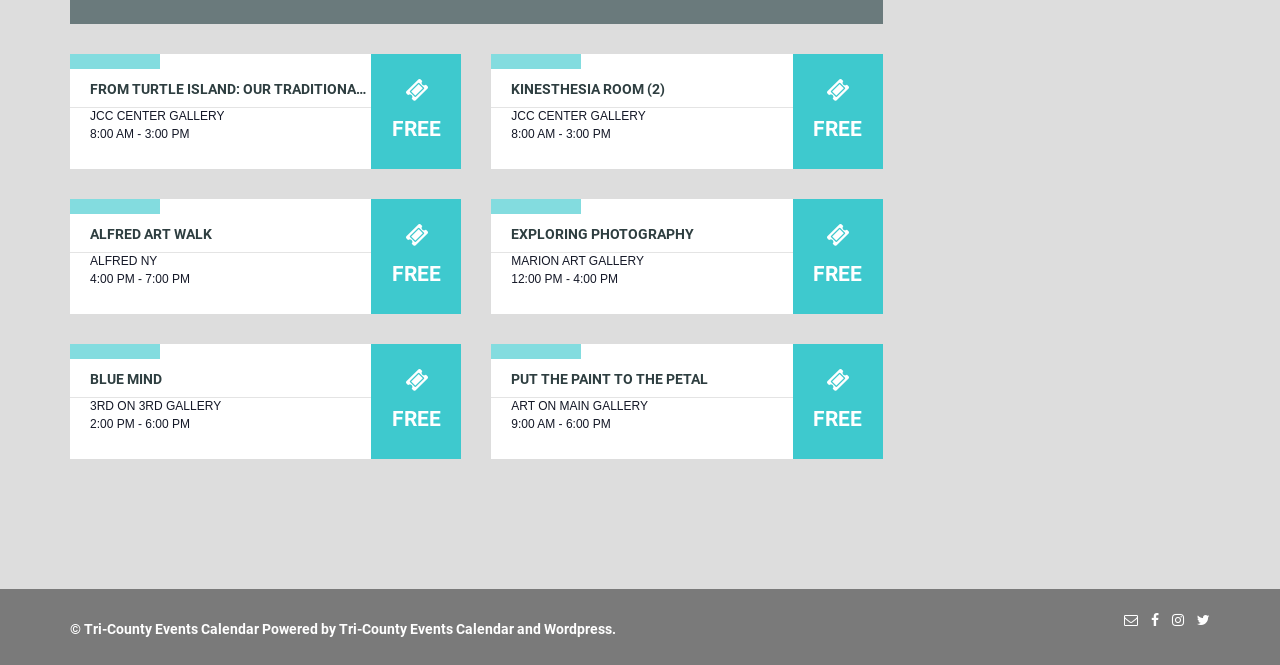Point out the bounding box coordinates of the section to click in order to follow this instruction: "Read the latest issue of CMSA Today".

None